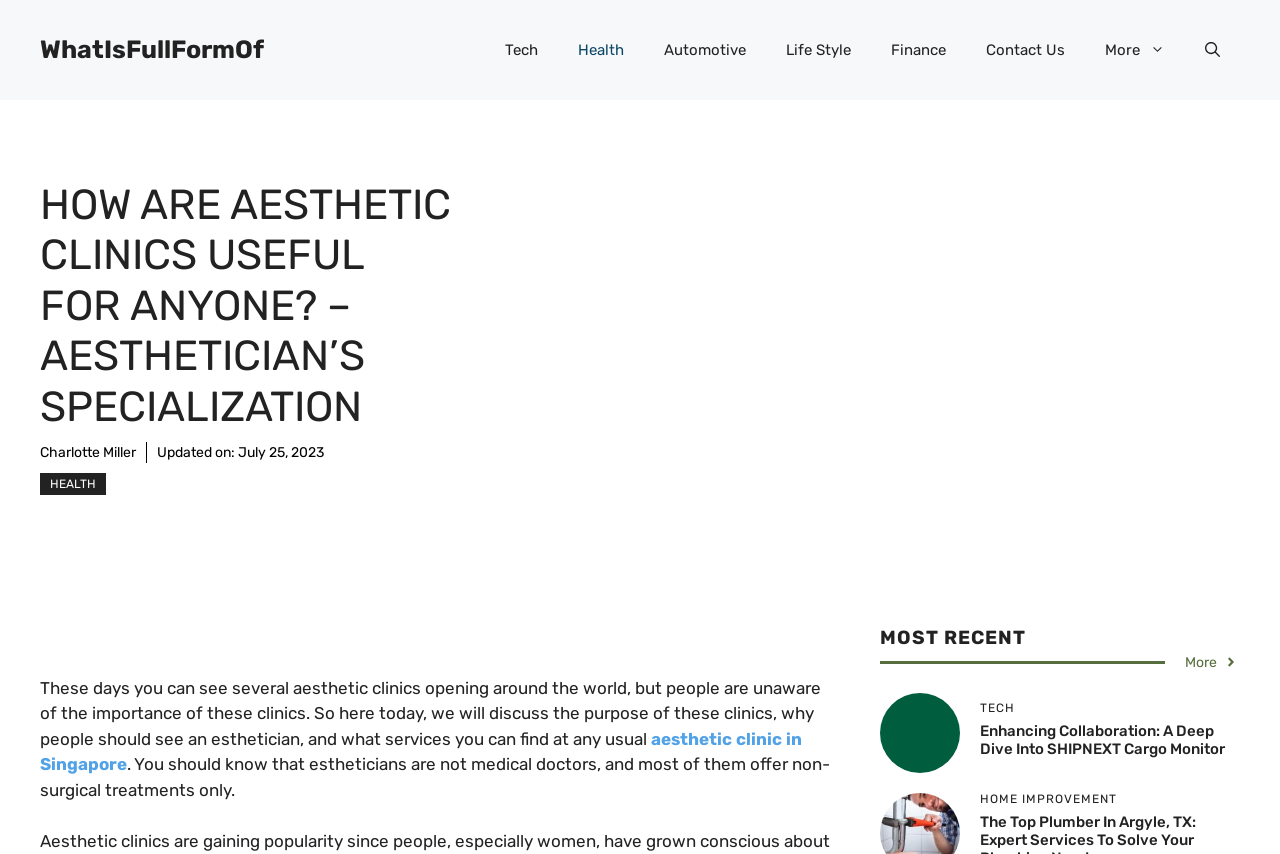Determine the bounding box coordinates of the clickable region to execute the instruction: "Open the 'Contact Us' page". The coordinates should be four float numbers between 0 and 1, denoted as [left, top, right, bottom].

[0.755, 0.023, 0.848, 0.094]